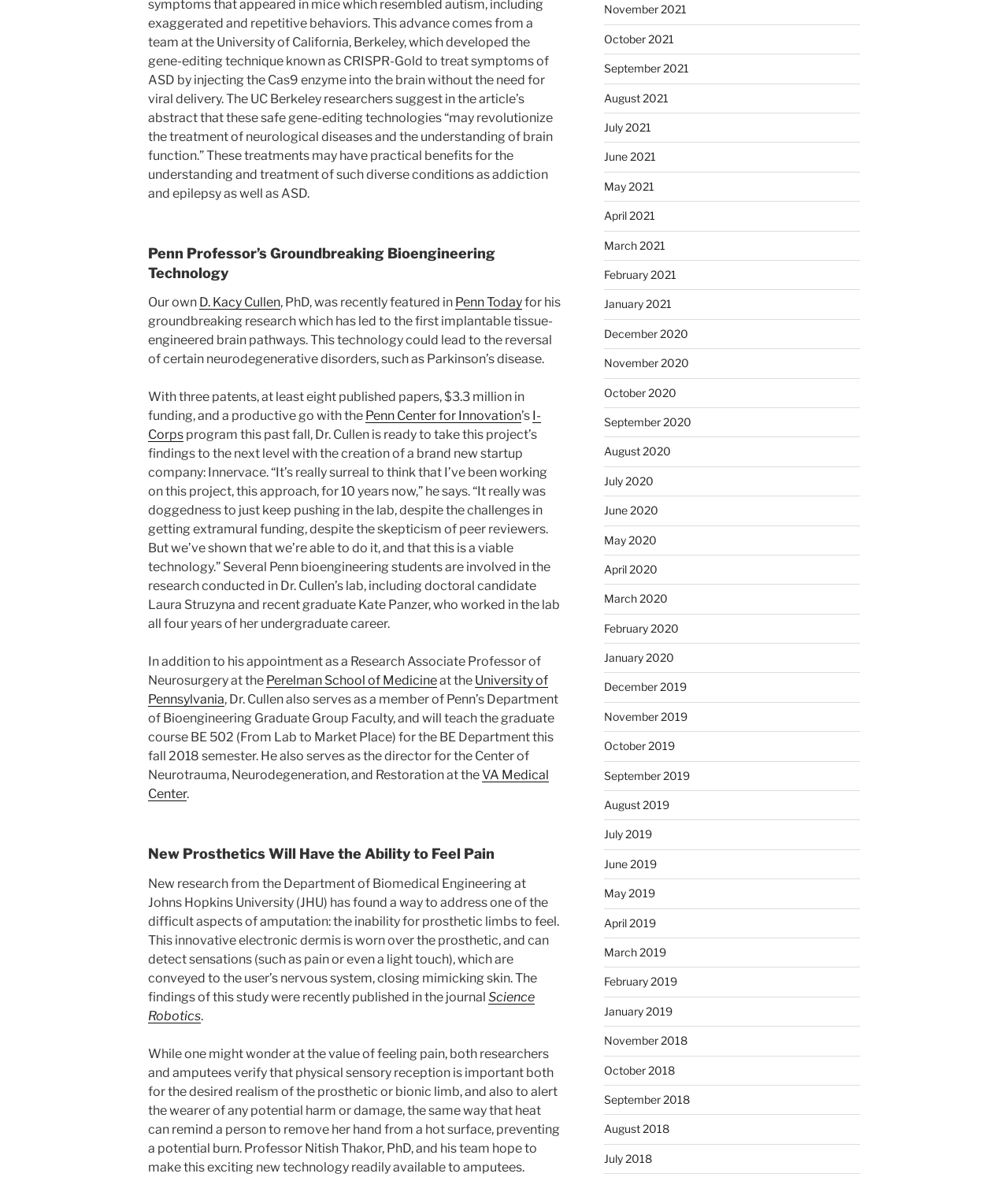What is the name of the startup company created by Dr. Cullen?
Kindly give a detailed and elaborate answer to the question.

The article states 'Dr. Cullen is ready to take this project’s findings to the next level with the creation of a brand new startup company: Innervace.' which reveals the name of the startup company as Innervace.